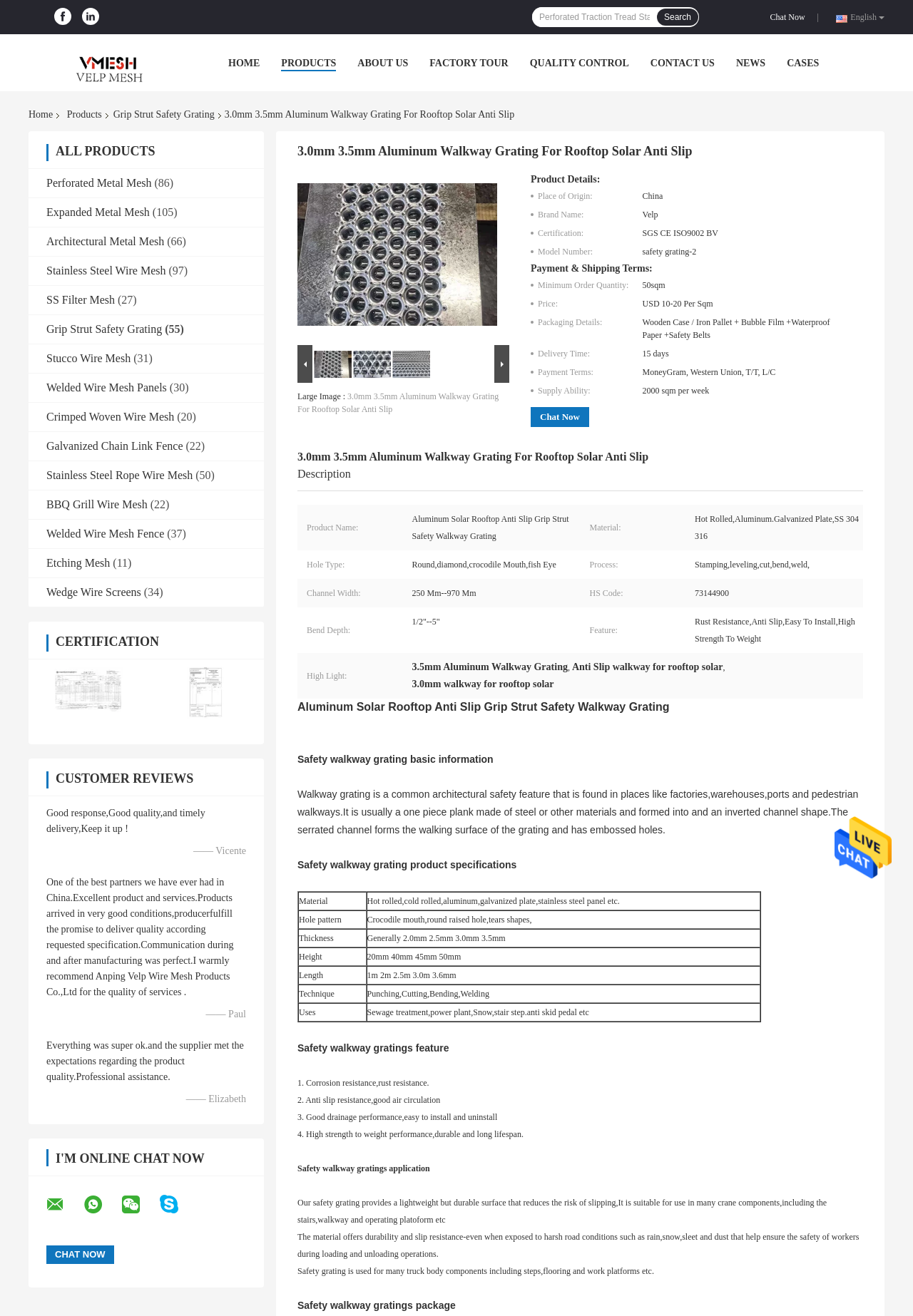Please indicate the bounding box coordinates for the clickable area to complete the following task: "Search for products". The coordinates should be specified as four float numbers between 0 and 1, i.e., [left, top, right, bottom].

[0.583, 0.005, 0.72, 0.021]